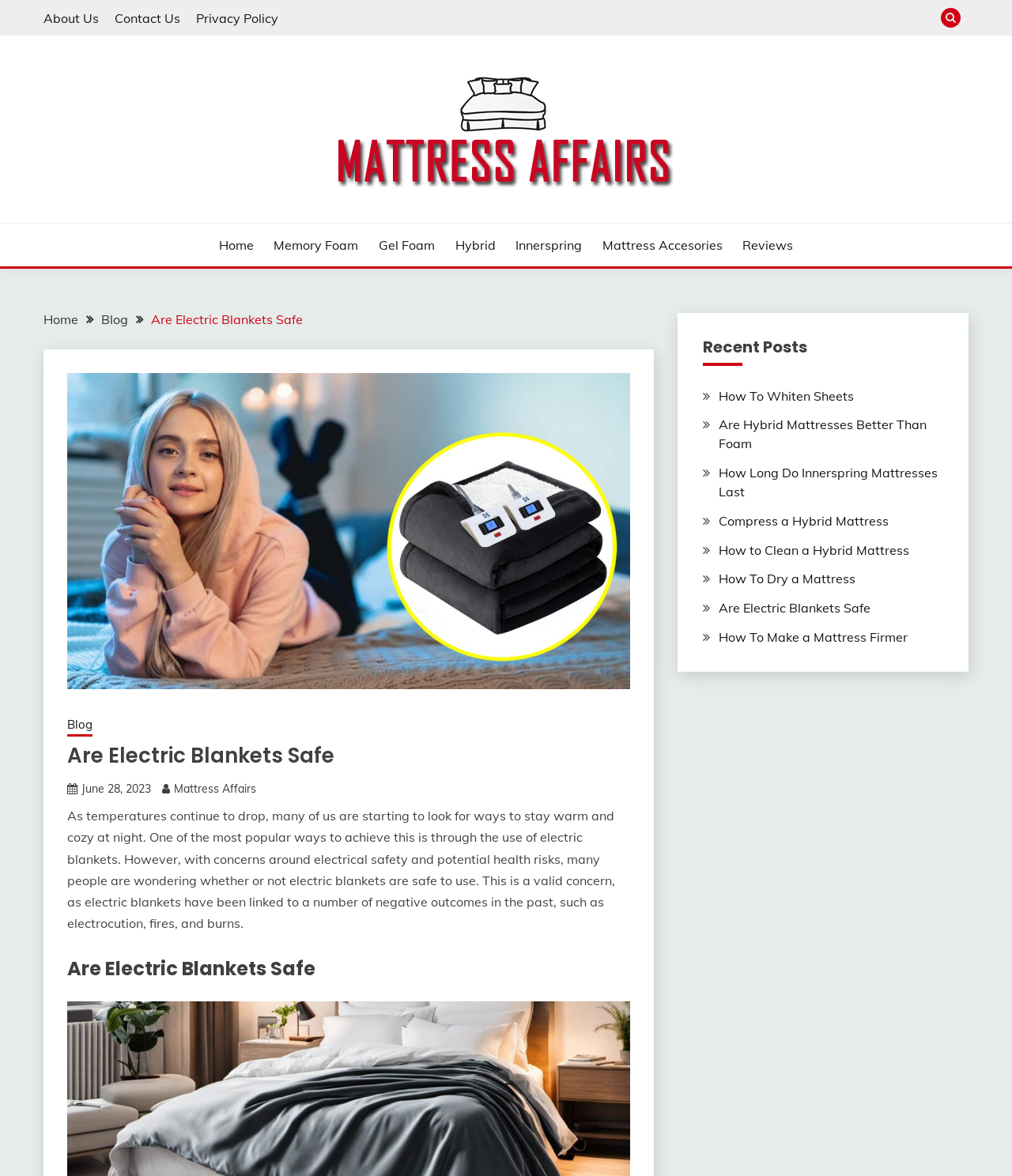What is the purpose of the breadcrumbs navigation?
Provide a detailed answer to the question, using the image to inform your response.

I analyzed the breadcrumbs navigation, which is located below the navigation menu, and found that it shows the current page's location, with links to the home page, blog, and the current article 'Are Electric Blankets Safe'.